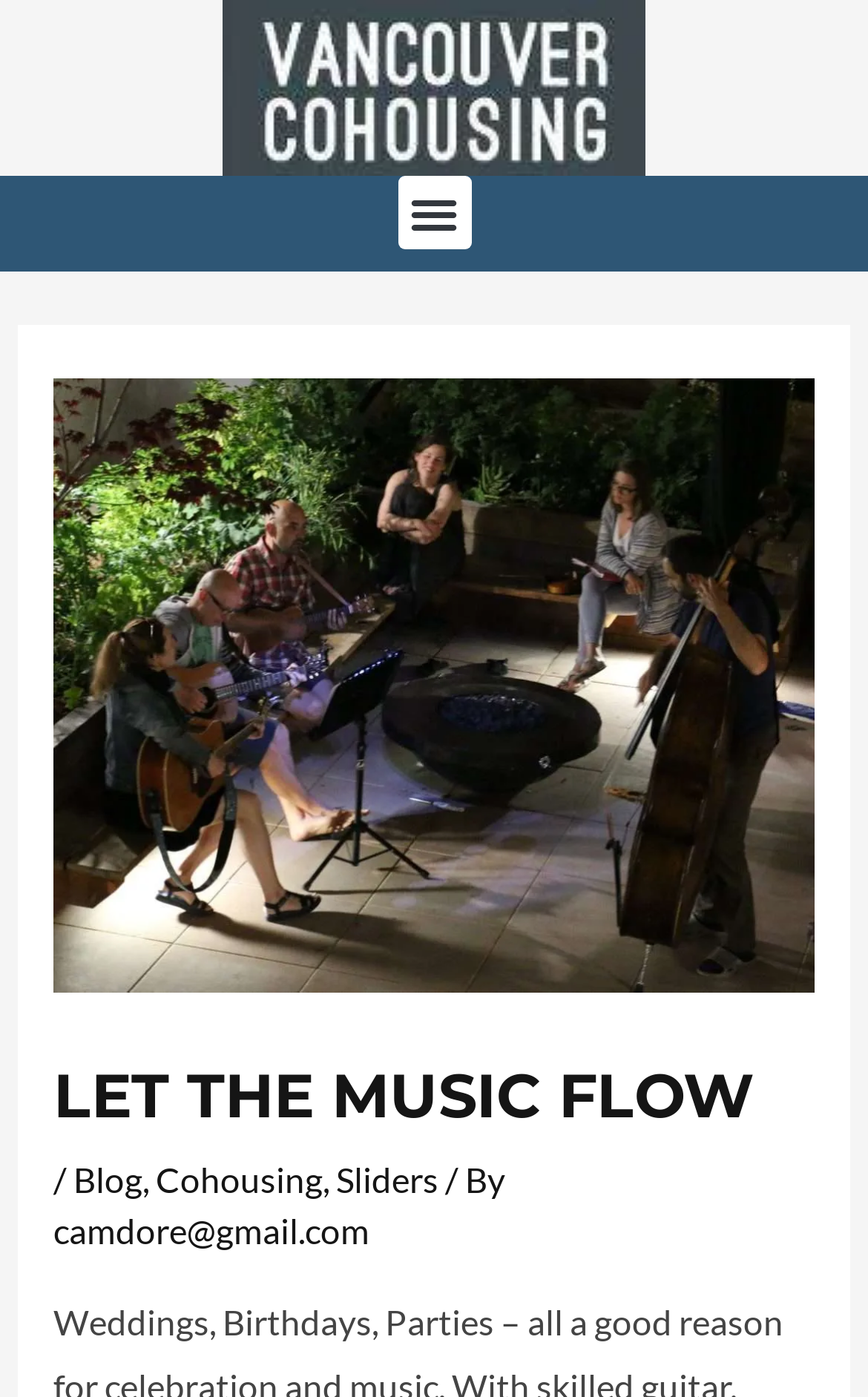Explain the webpage's design and content in an elaborate manner.

The webpage is titled "LET THE MUSIC FLOW - Vancouver Cohousing" and appears to be a community website focused on music and celebrations. At the top left corner, there is a menu toggle button. Below the button, there is a header section that spans almost the entire width of the page. 

In the header section, the title "LET THE MUSIC FLOW" is prominently displayed. To the right of the title, there is a slash followed by a series of links, including "Blog", "Cohousing", and "Sliders", separated by commas. 

At the bottom of the header section, there is a contact email "camdore@gmail.com" located at the top left corner. The overall layout of the header section is organized, with clear headings and concise text.